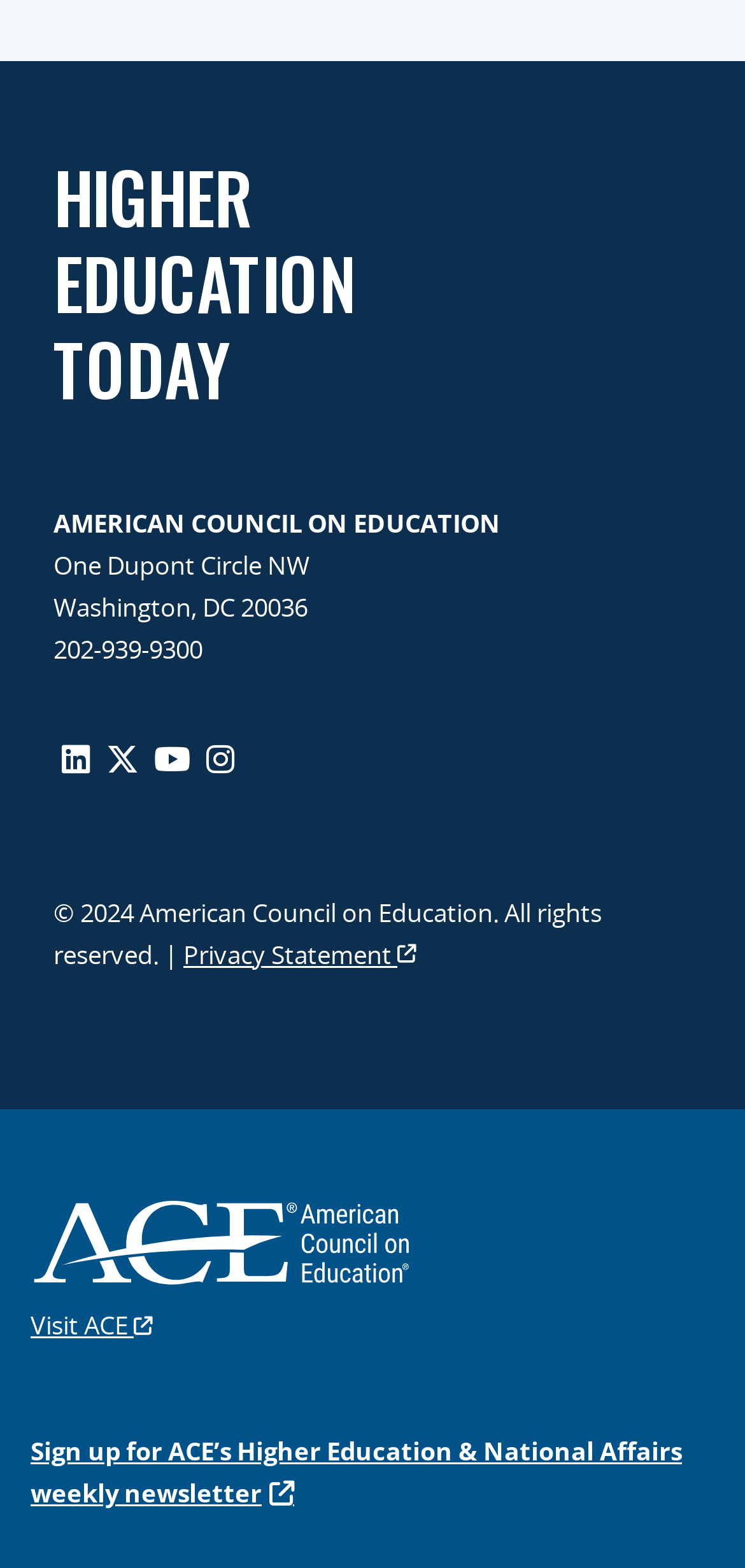Locate the bounding box coordinates of the area where you should click to accomplish the instruction: "View ACE's Twitter page".

[0.142, 0.469, 0.186, 0.497]